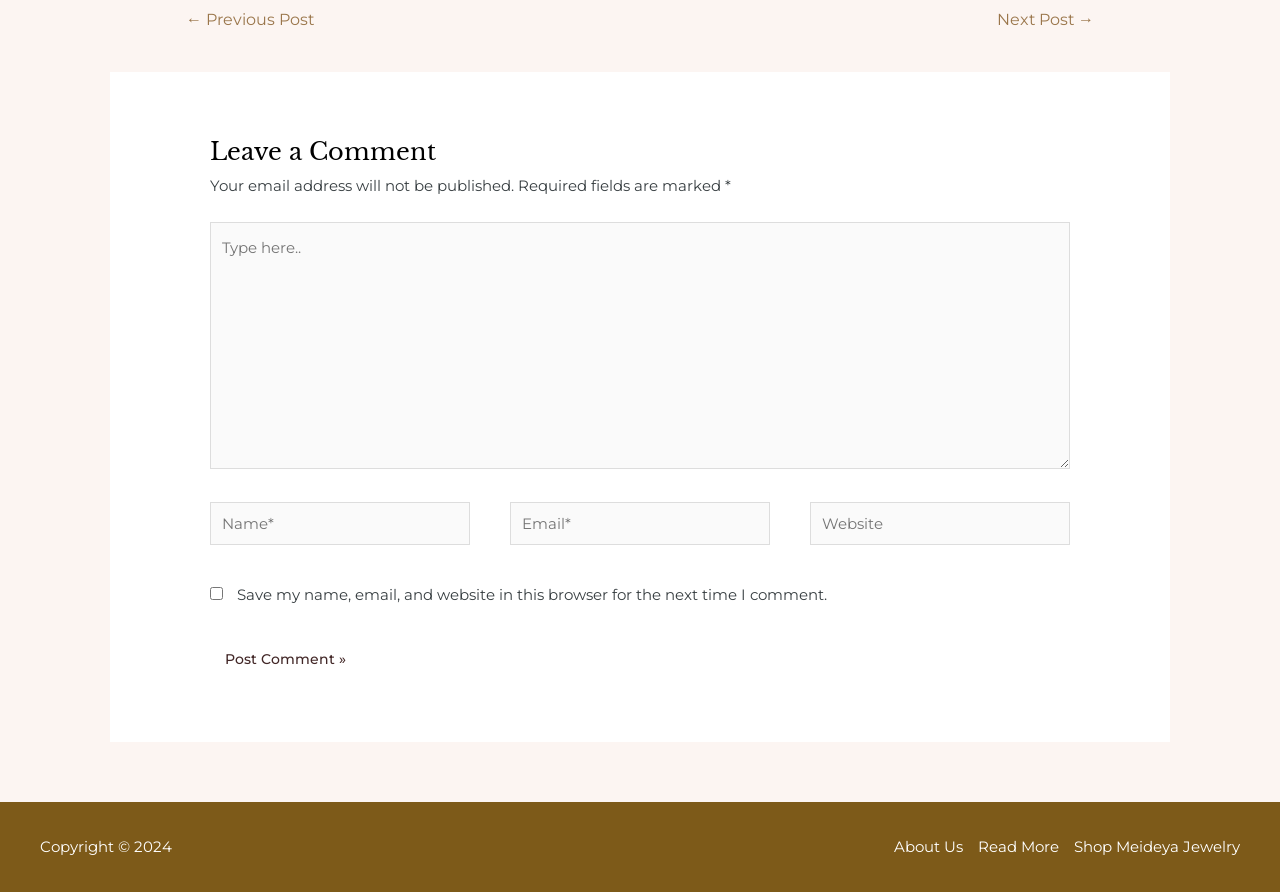Determine the bounding box coordinates of the clickable element to achieve the following action: 'Type a message'. Provide the coordinates as four float values between 0 and 1, formatted as [left, top, right, bottom].

[0.164, 0.249, 0.836, 0.526]